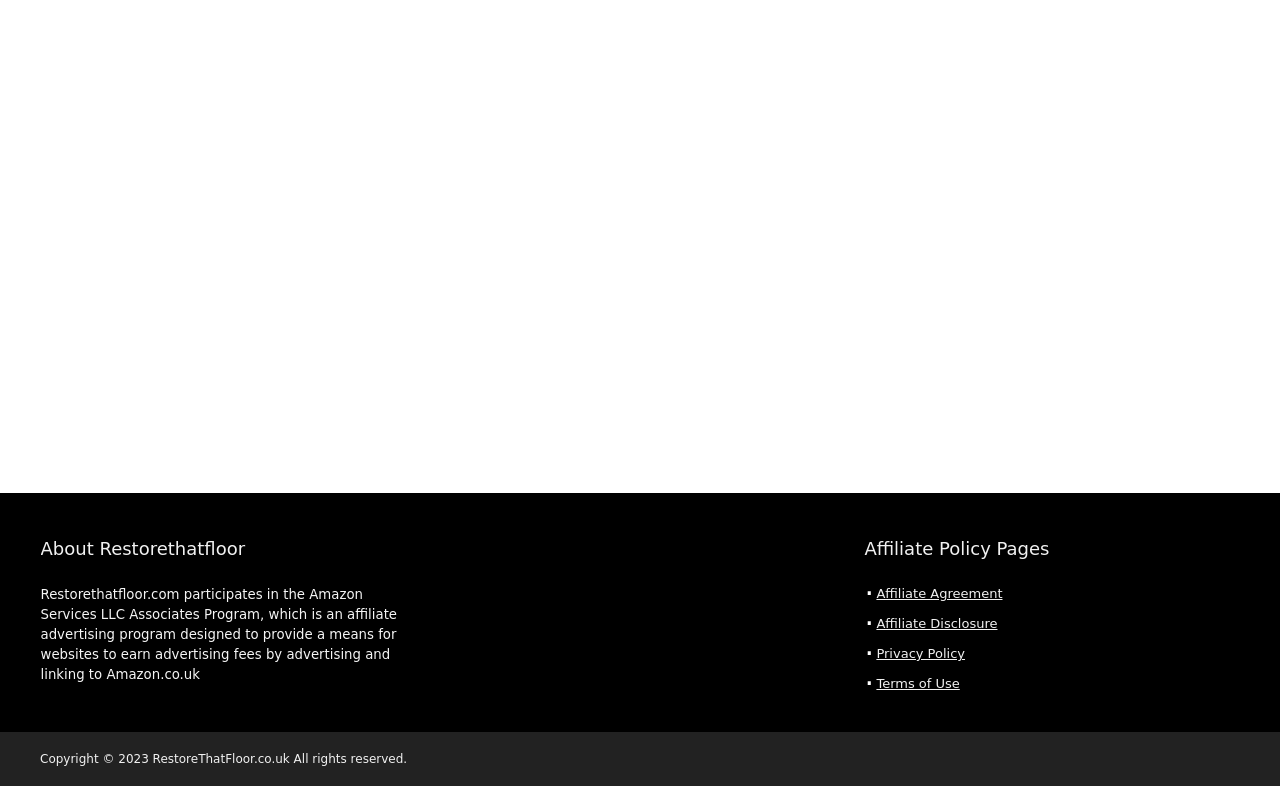Find the UI element described as: "Privacy Policy" and predict its bounding box coordinates. Ensure the coordinates are four float numbers between 0 and 1, [left, top, right, bottom].

[0.685, 0.822, 0.754, 0.841]